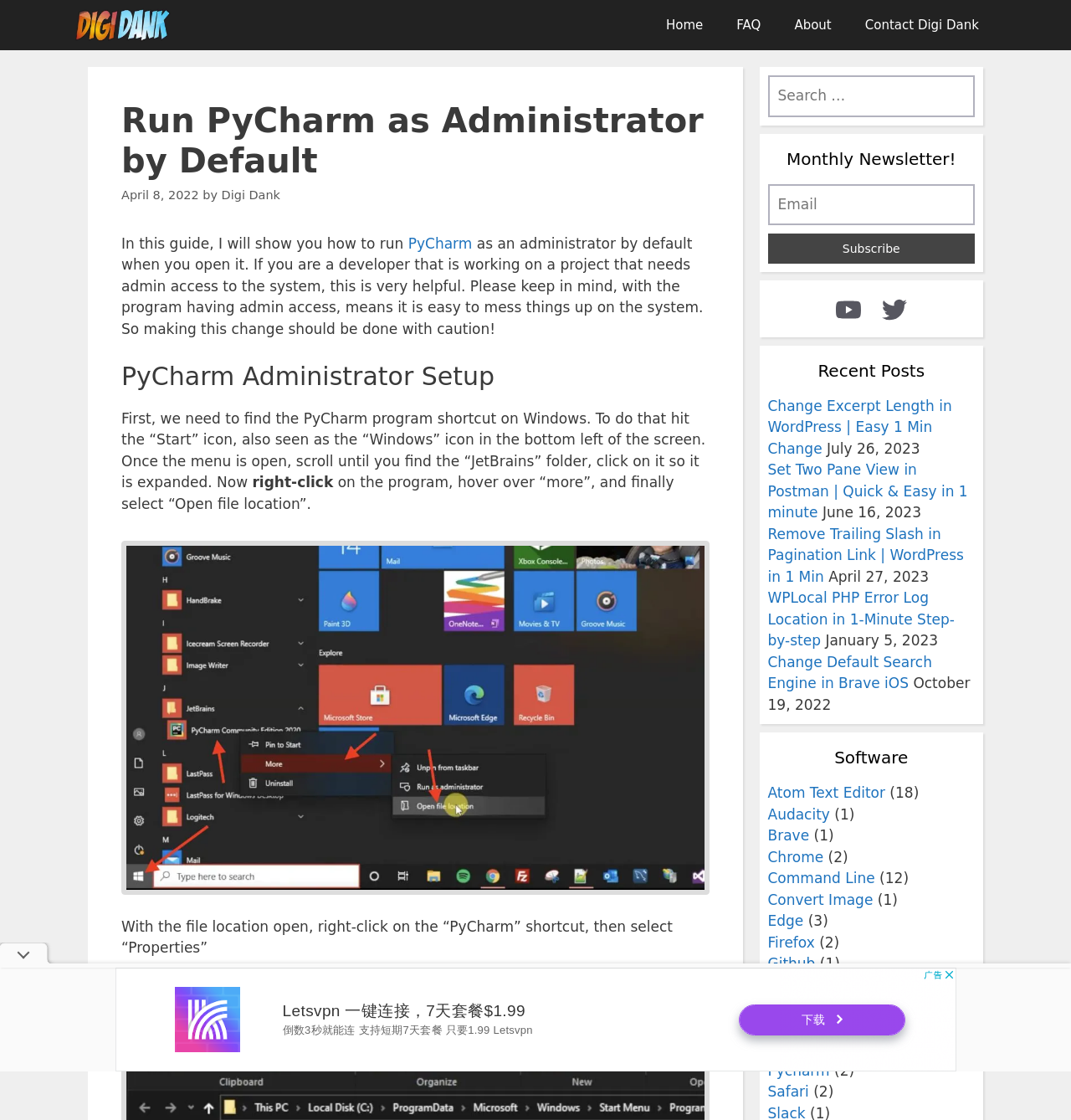Please identify the bounding box coordinates of the area that needs to be clicked to fulfill the following instruction: "Search for something."

[0.717, 0.067, 0.91, 0.104]